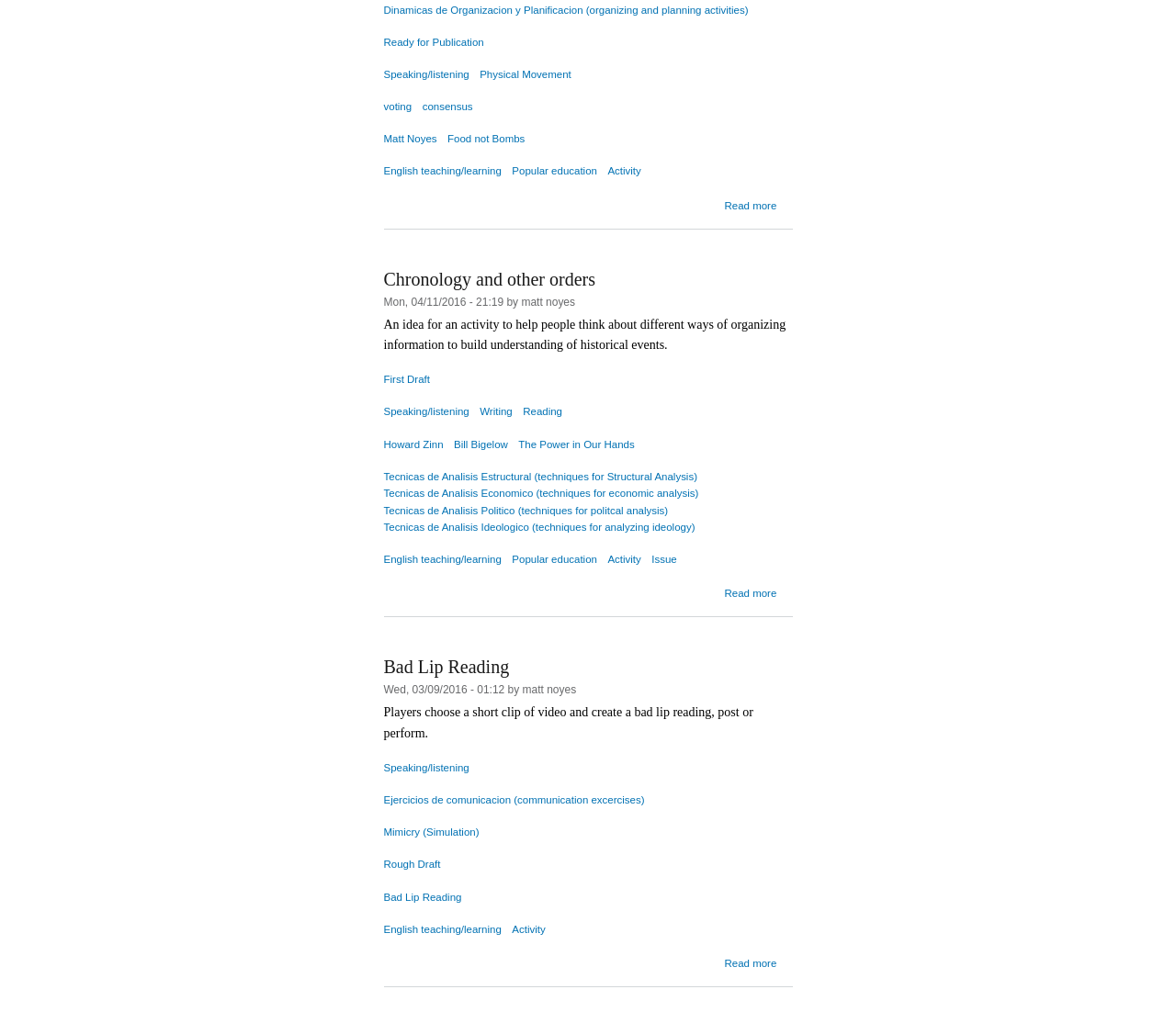Provide the bounding box coordinates for the area that should be clicked to complete the instruction: "Explore 'Bad Lip Reading'".

[0.326, 0.649, 0.433, 0.669]